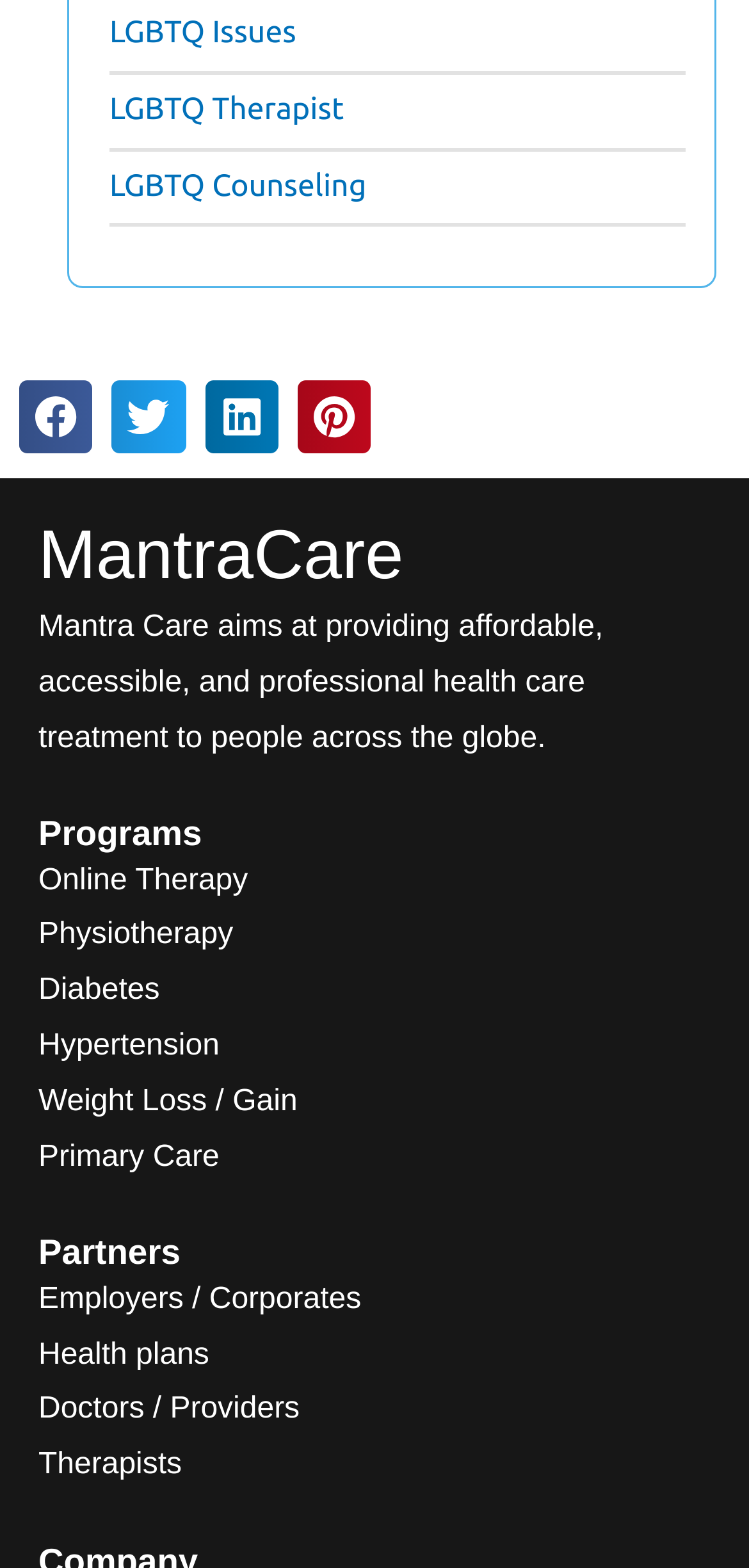How many social media sharing buttons are there?
Answer the question with detailed information derived from the image.

There are four social media sharing buttons, namely 'Share on facebook', 'Share on twitter', 'Share on linkedin', and 'Share on pinterest', each with an accompanying image, located below the heading 'MantraCare'.